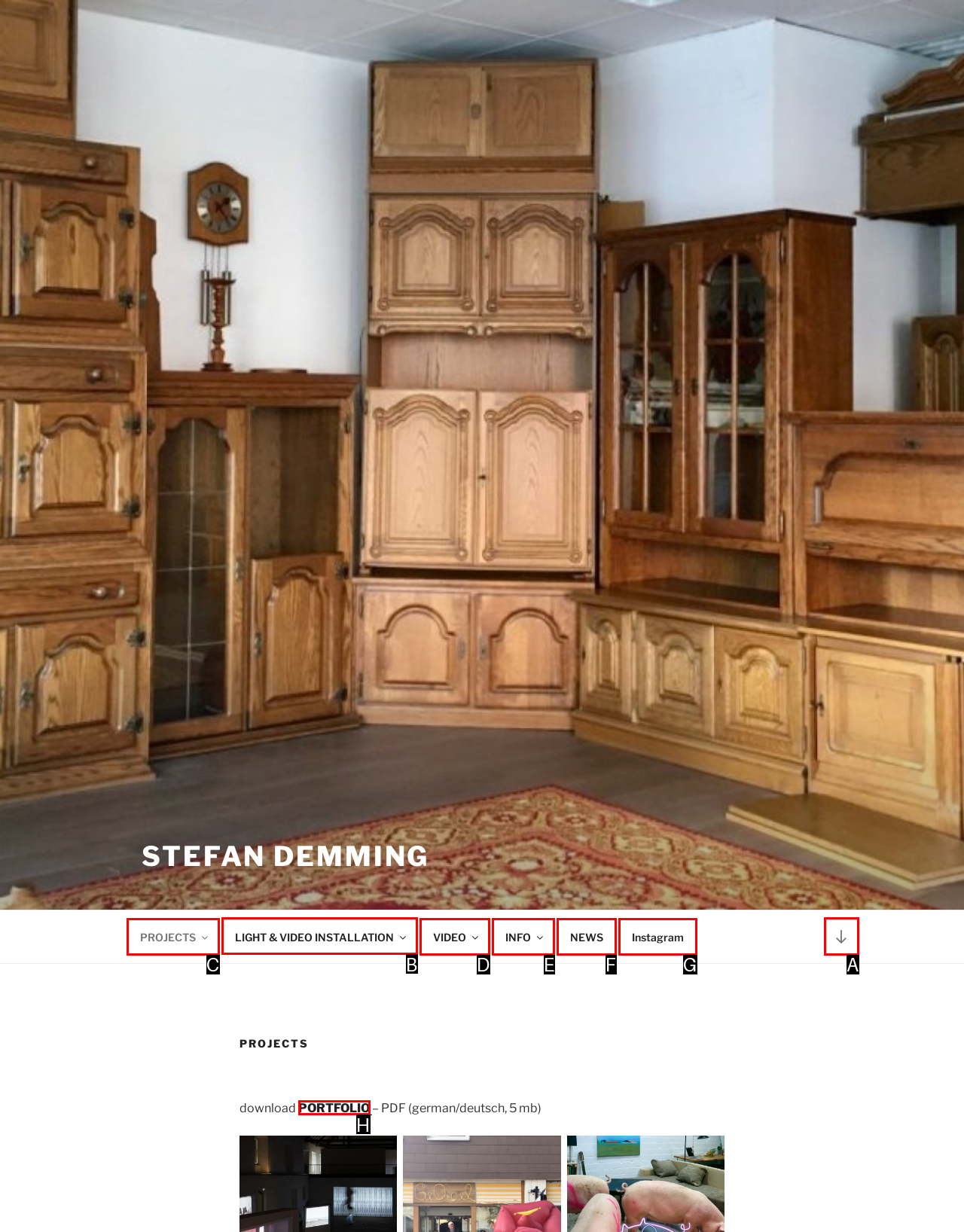Which HTML element should be clicked to fulfill the following task: Click on the 'Ideal Org' link?
Reply with the letter of the appropriate option from the choices given.

None